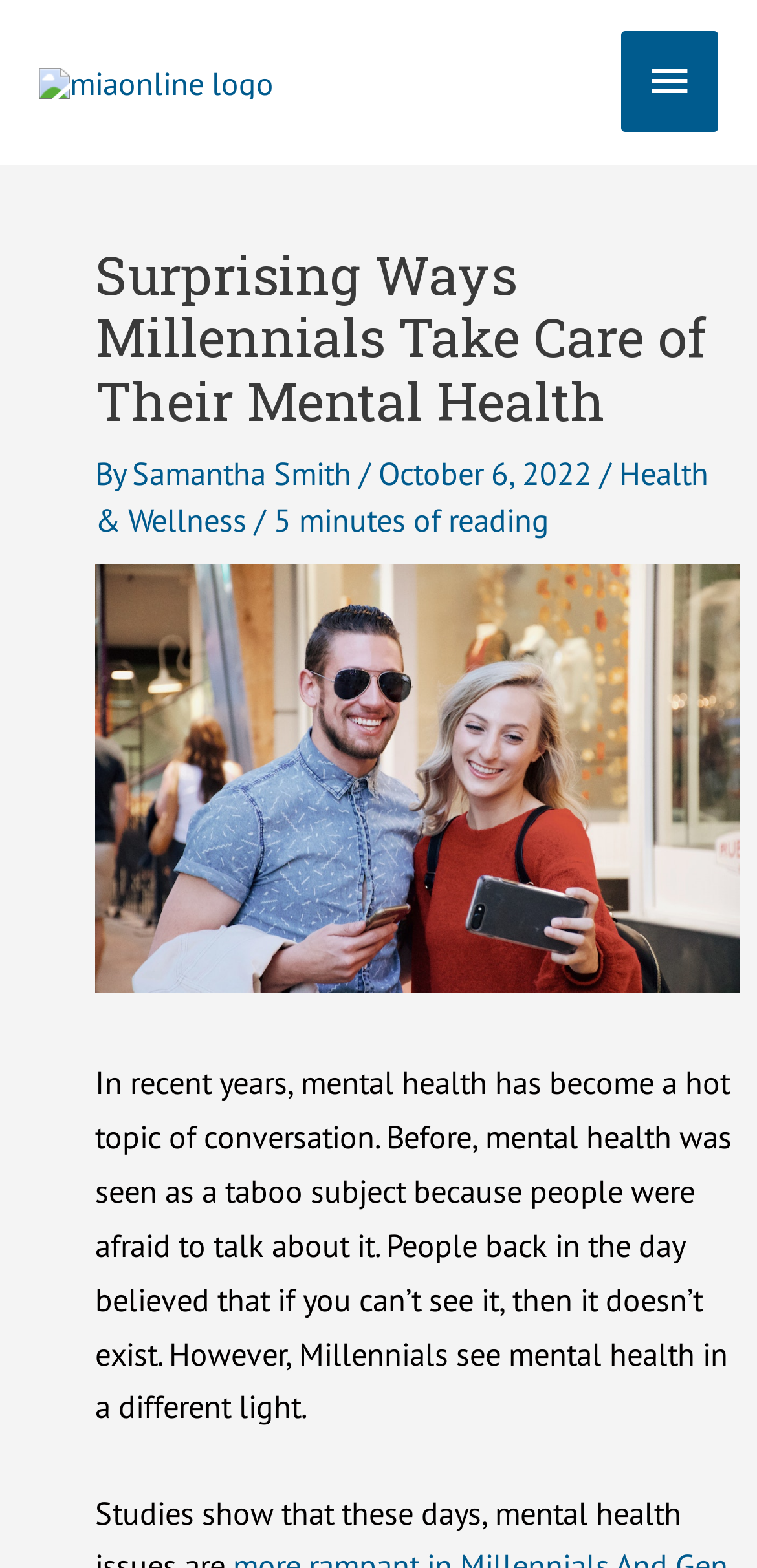What is the topic of conversation in recent years?
Using the image, answer in one word or phrase.

Mental health